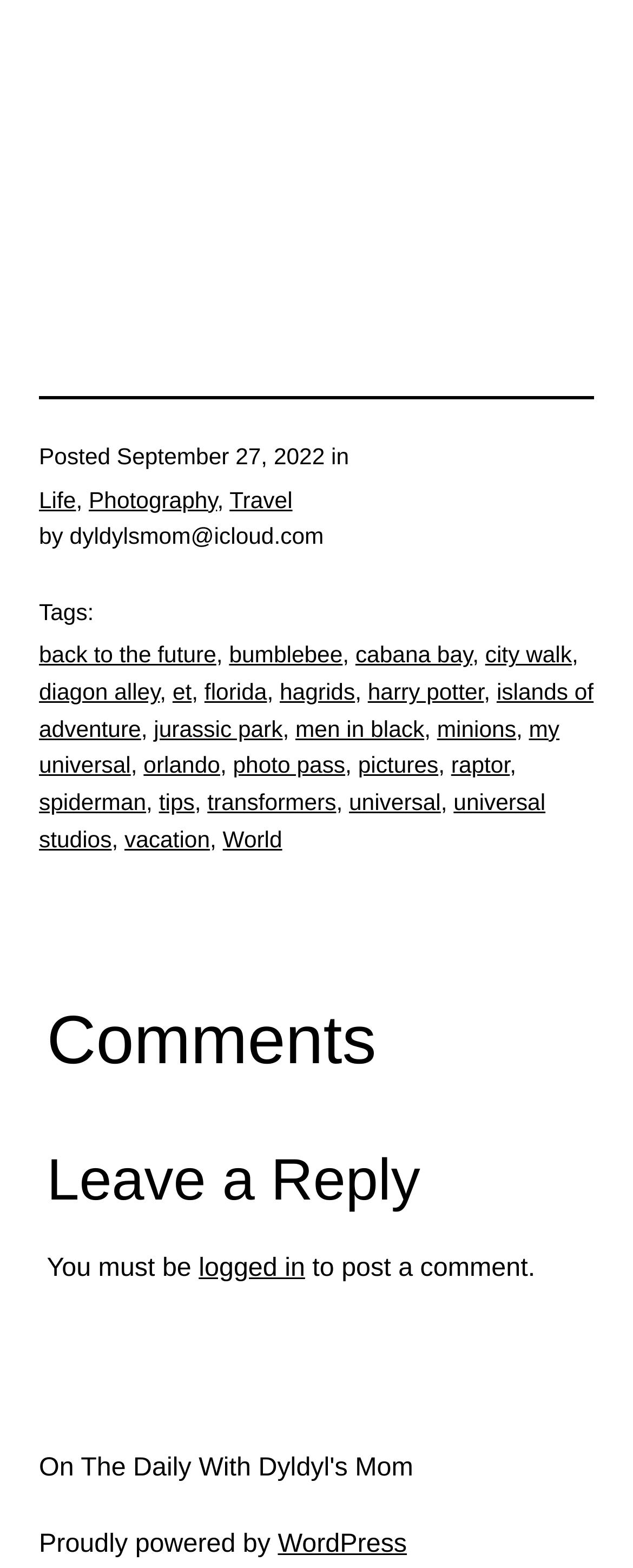How many tags are associated with the post?
Provide a detailed answer to the question using information from the image.

I counted the number of links following the text 'Tags:' and found 15 tags associated with the post.